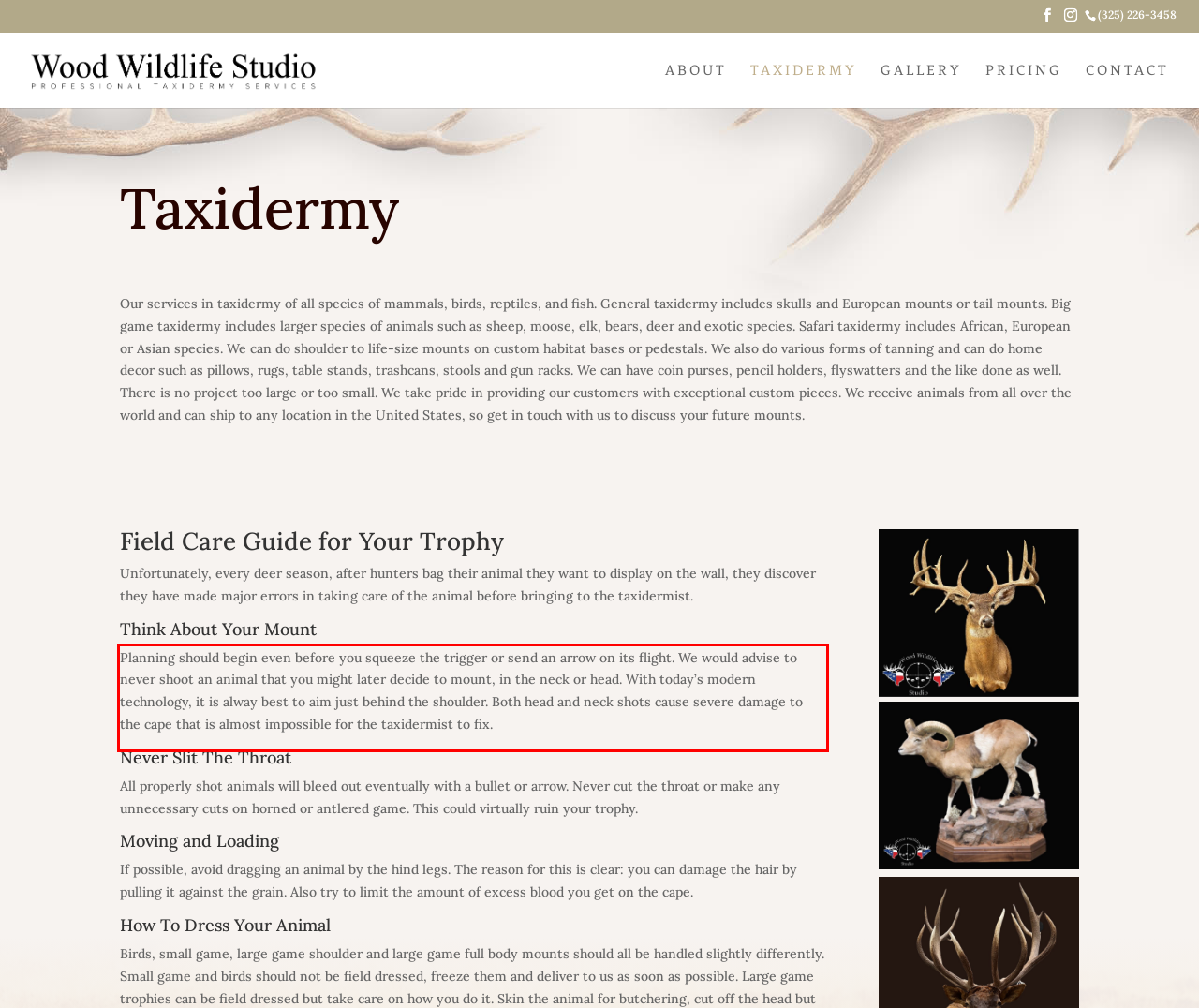Using the provided screenshot, read and generate the text content within the red-bordered area.

Planning should begin even before you squeeze the trigger or send an arrow on its flight. We would advise to never shoot an animal that you might later decide to mount, in the neck or head. With today’s modern technology, it is alway best to aim just behind the shoulder. Both head and neck shots cause severe damage to the cape that is almost impossible for the taxidermist to fix.